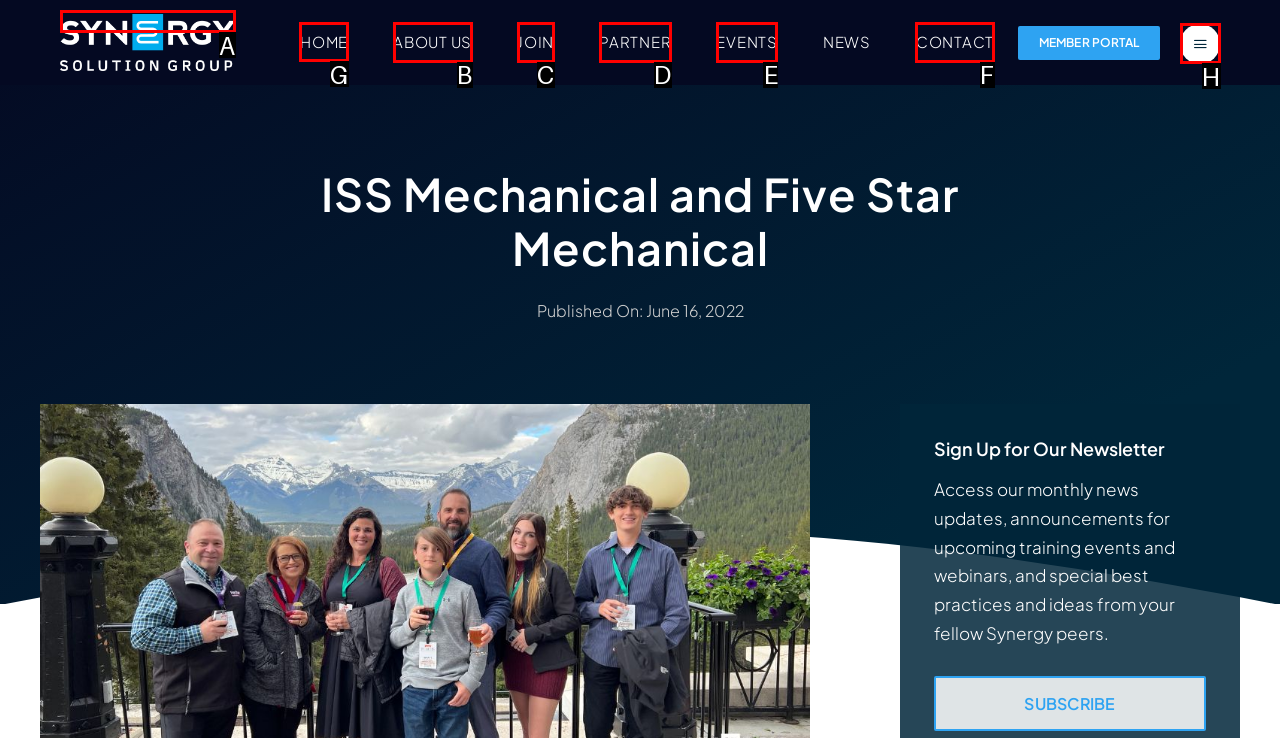Find the HTML element to click in order to complete this task: Go to the HOME page
Answer with the letter of the correct option.

G